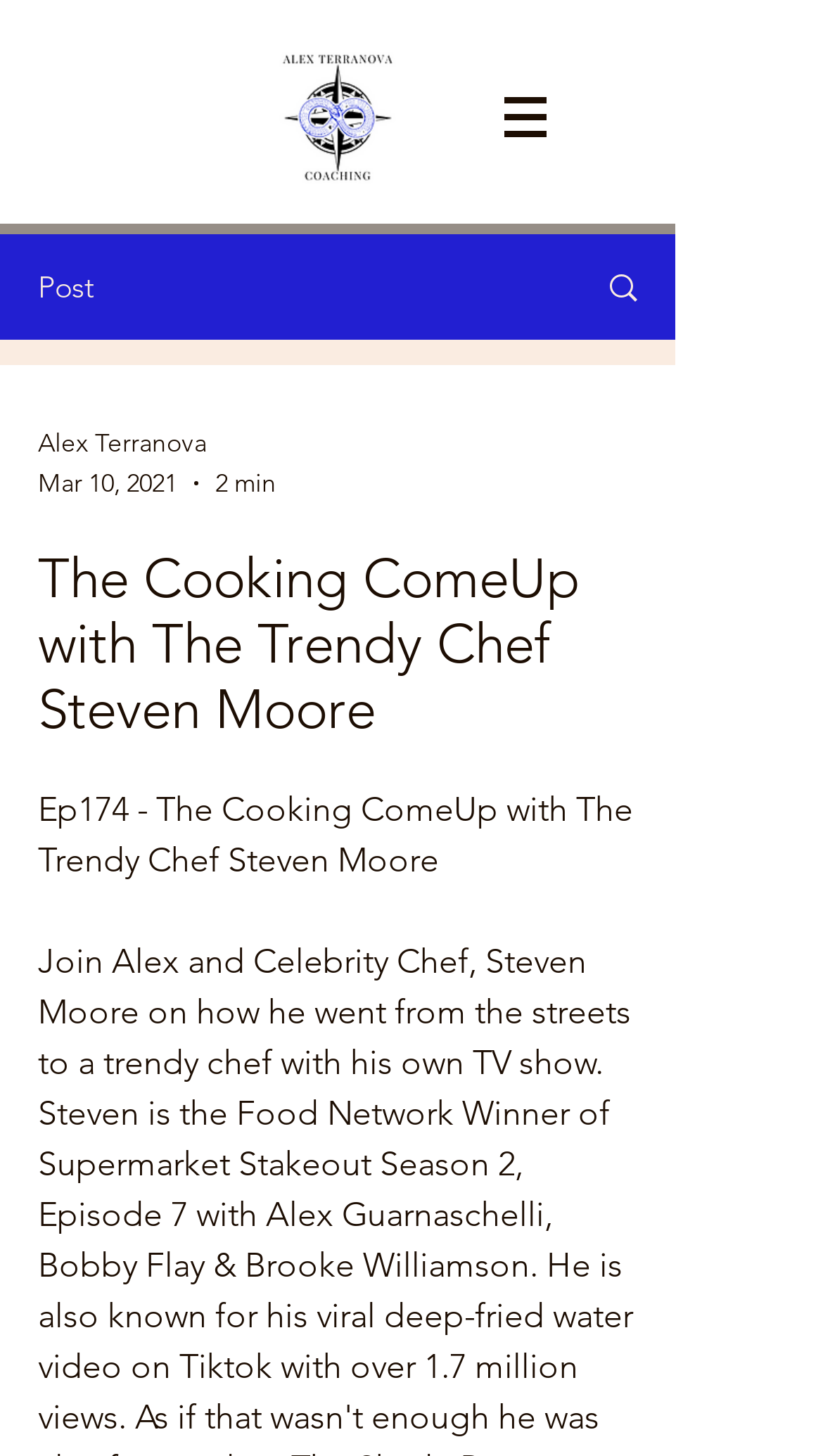Please give a short response to the question using one word or a phrase:
How long does the article take to read?

2 min